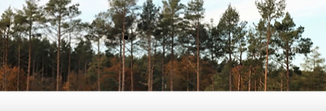Answer succinctly with a single word or phrase:
What is the atmosphere of the woods?

Serene